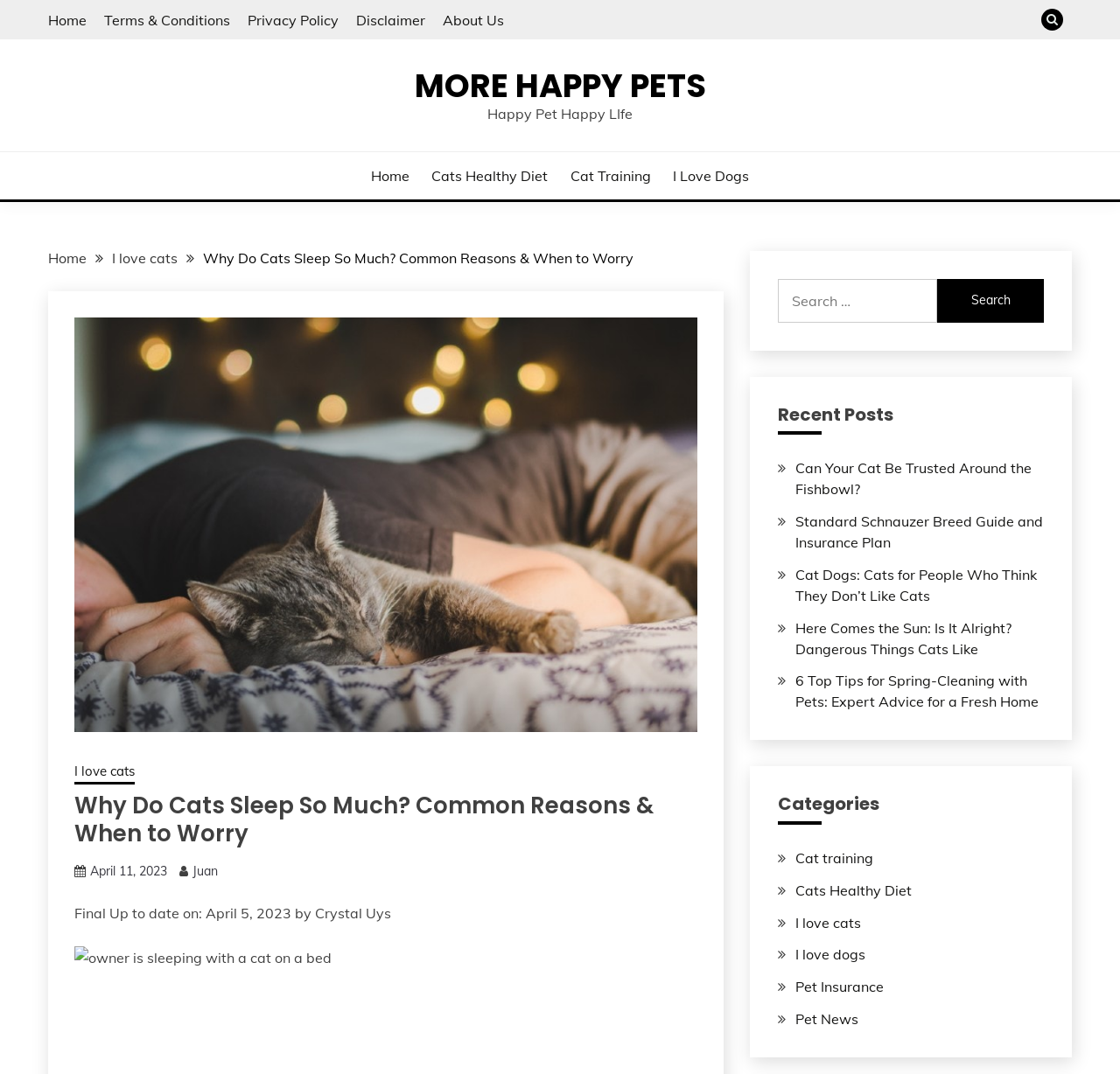From the given element description: "parent_node: Search for: value="Search"", find the bounding box for the UI element. Provide the coordinates as four float numbers between 0 and 1, in the order [left, top, right, bottom].

[0.837, 0.26, 0.932, 0.3]